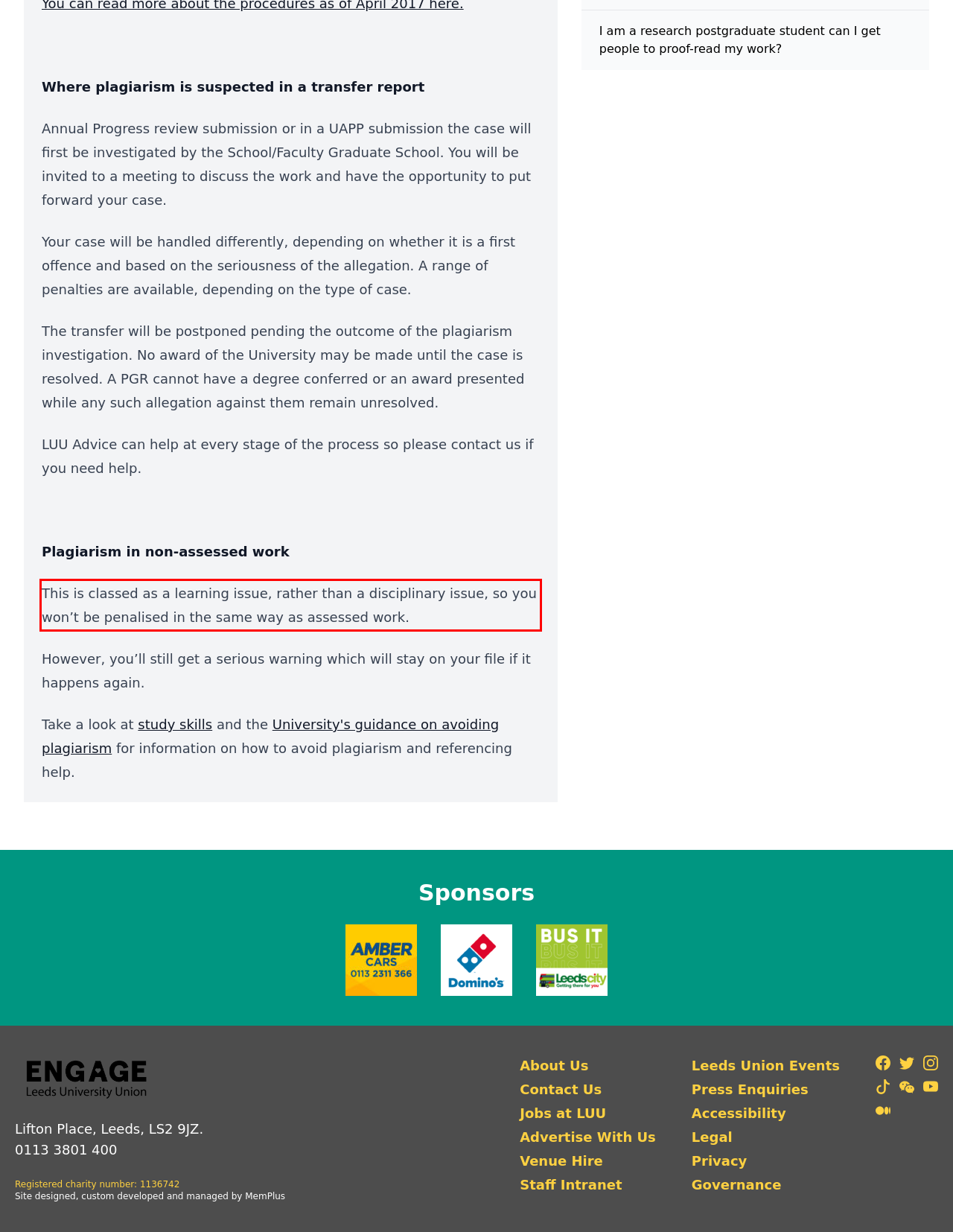Your task is to recognize and extract the text content from the UI element enclosed in the red bounding box on the webpage screenshot.

This is classed as a learning issue, rather than a disciplinary issue, so you won’t be penalised in the same way as assessed work.